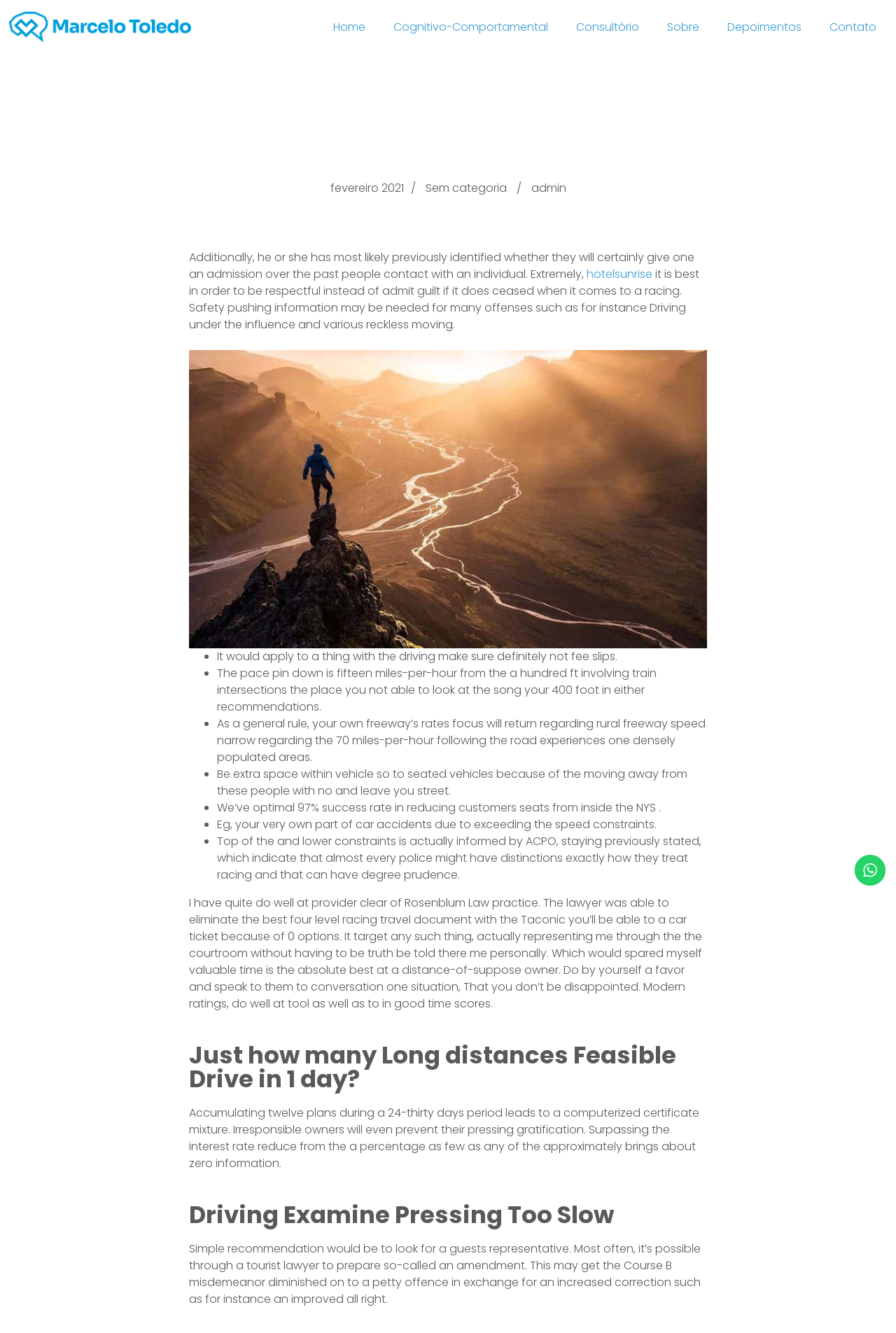Describe all the key features and sections of the webpage thoroughly.

This webpage appears to be a blog or article page, with a focus on driving and traffic-related topics. At the top of the page, there is a header section with a title "Pressing hotelsunrise Perfect Van - Marcelo Toledo - Psicólogo a sua disposição" and an image of Marcelo Toledo, a psychologist. Below the header, there is a navigation menu with six links: "Home", "Cognitivo-Comportamental", "Consultório", "Sobre", "Depoimentos", and "Contato".

The main content of the page is divided into several sections. The first section has a heading "Pressing hotelsunrise Perfect Van" and contains a block of text discussing the importance of being respectful when interacting with an individual who has the power to give an admission. There is also a link to "hotelsunrise" in this section.

The next section appears to be a list of safety pushing information, with several bullet points discussing topics such as driving under the influence, reckless moving, and speed limits. Each bullet point is marked with a list marker ("•"). There is also an image of a "v journey planner" in this section.

The following sections contain more blocks of text, discussing topics such as freeway speed limits, rural freeway speed limits, and the importance of leaving space between vehicles. There are also several headings, including "Just how many Long distances Feasible Drive in 1 day?" and "Driving Examine Pressing Too Slow".

Towards the bottom of the page, there is a testimonial section with a heading and a block of text praising the services of Rosenblum Law practice. There is also a final section with a heading and a block of text discussing the importance of seeking a traffic representative.

At the very bottom of the page, there is a small image, but it does not appear to be related to the main content of the page.